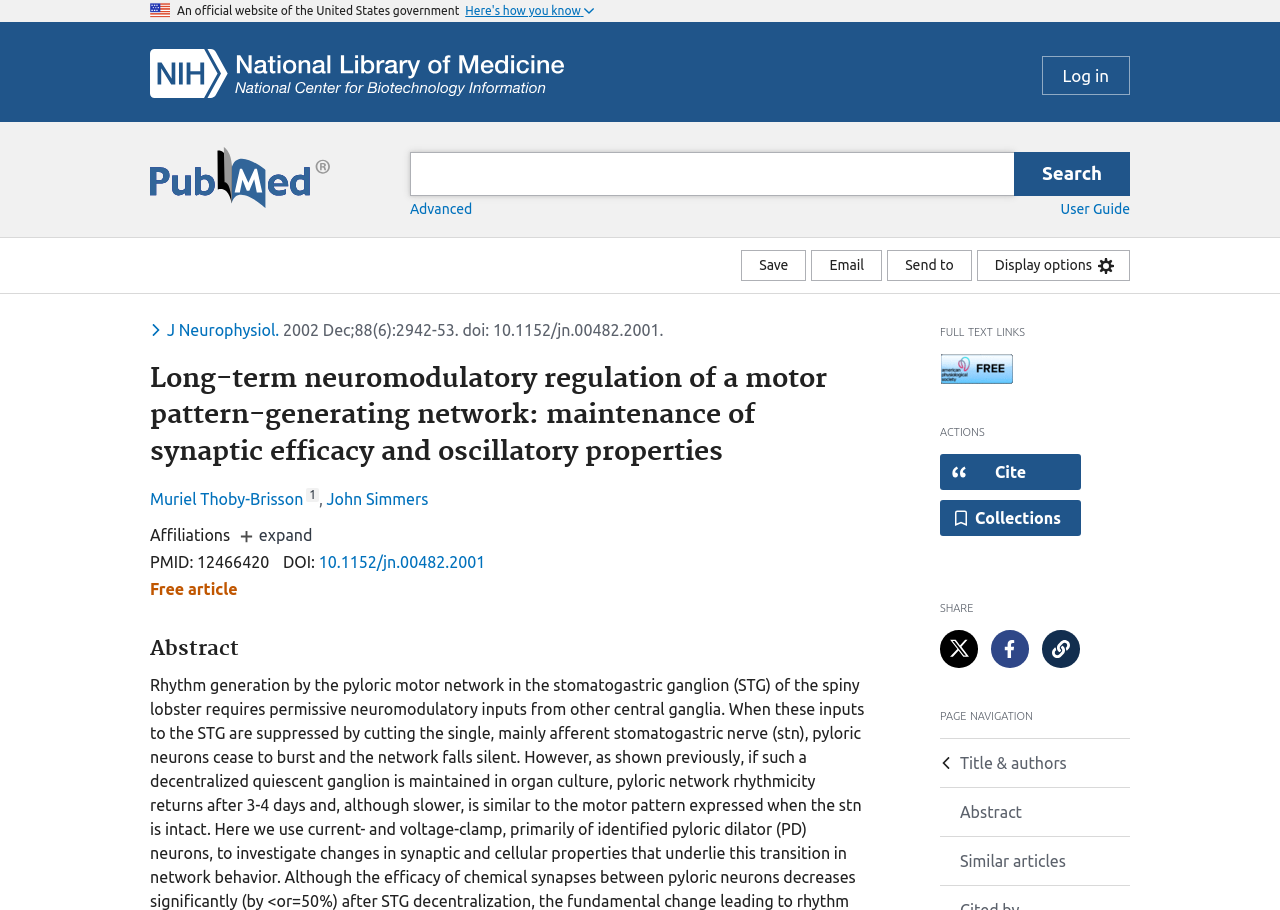What is the purpose of the 'Save' button?
Please answer the question as detailed as possible.

The 'Save' button is located in the 'save, email, send to' region, and its description is 'Save'. This suggests that the purpose of the 'Save' button is to save the article.